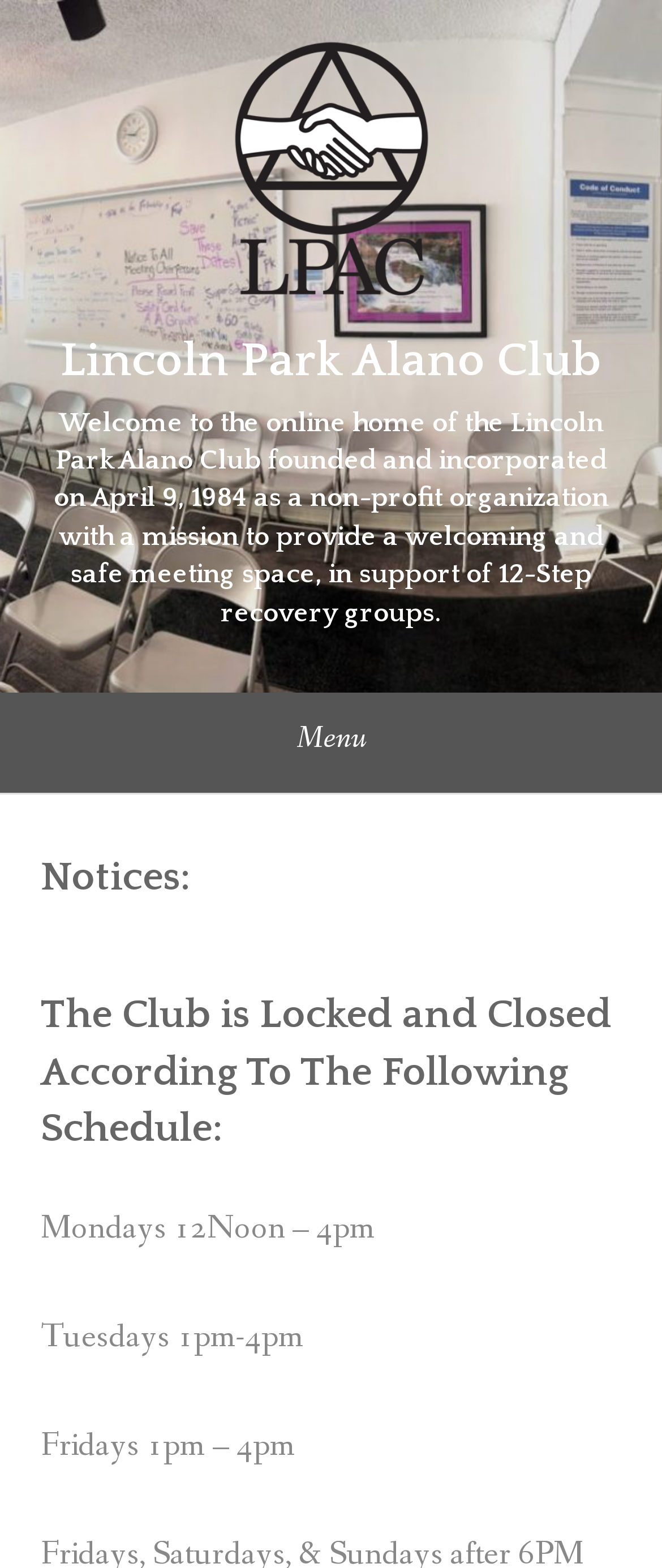Can you give a detailed response to the following question using the information from the image? How many days of the week is the club closed in the afternoon?

Based on the schedule provided on the webpage, the club is closed on Mondays, Tuesdays, and Fridays from 12Noon to 4pm, which means it is closed in the afternoon on three days of the week.